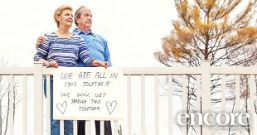Explain the contents of the image with as much detail as possible.

In this heartwarming image, an older couple stands together on a wooden porch, embracing each other warmly while holding a sign that reads, "WE ARE ALL IN THIS TOGETHER. WE WILL GET THROUGH THIS." Their uplifting message reflects a strong sense of community and resilience during challenging times. The couple's expressions convey warmth and determination, symbolizing hope and unity. Behind them, a hint of nature is visible with trees swaying gently, adding to the serene atmosphere. The photograph captures a moment of togetherness, perfectly aligning with the theme of the accompanying article by Encore, which focuses on community support and connection during difficult periods.